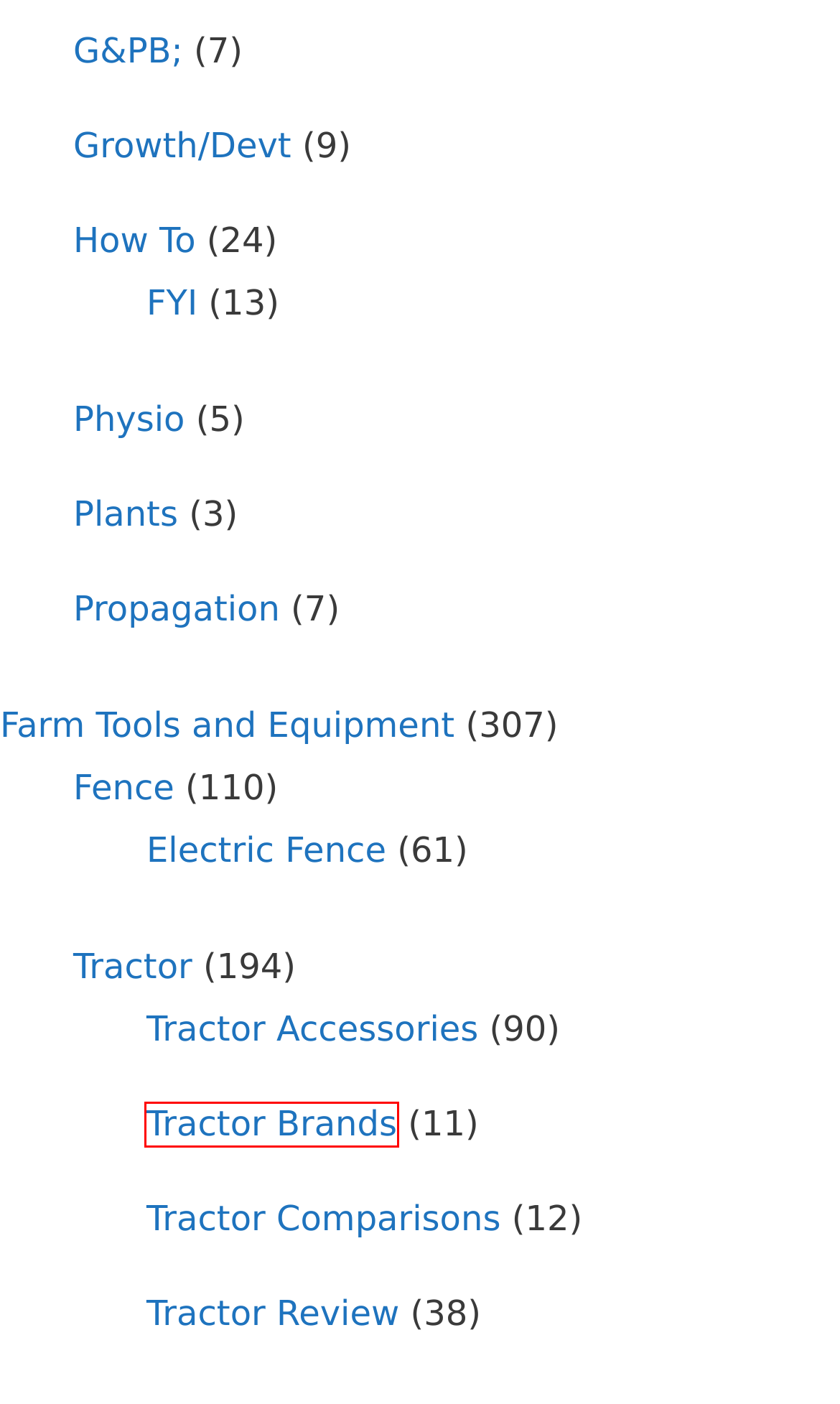You are provided with a screenshot of a webpage where a red rectangle bounding box surrounds an element. Choose the description that best matches the new webpage after clicking the element in the red bounding box. Here are the choices:
A. Farm Tools and Equipment Archives - Crops Review
B. Tractor Archives - Crops Review
C. FYI Archives - Crops Review
D. Tractor Brands Archives - Crops Review
E. Physio Archives - Crops Review
F. Propagation Archives - Crops Review
G. Tractor Accessories Archives - Crops Review
H. How To Archives - Crops Review

D